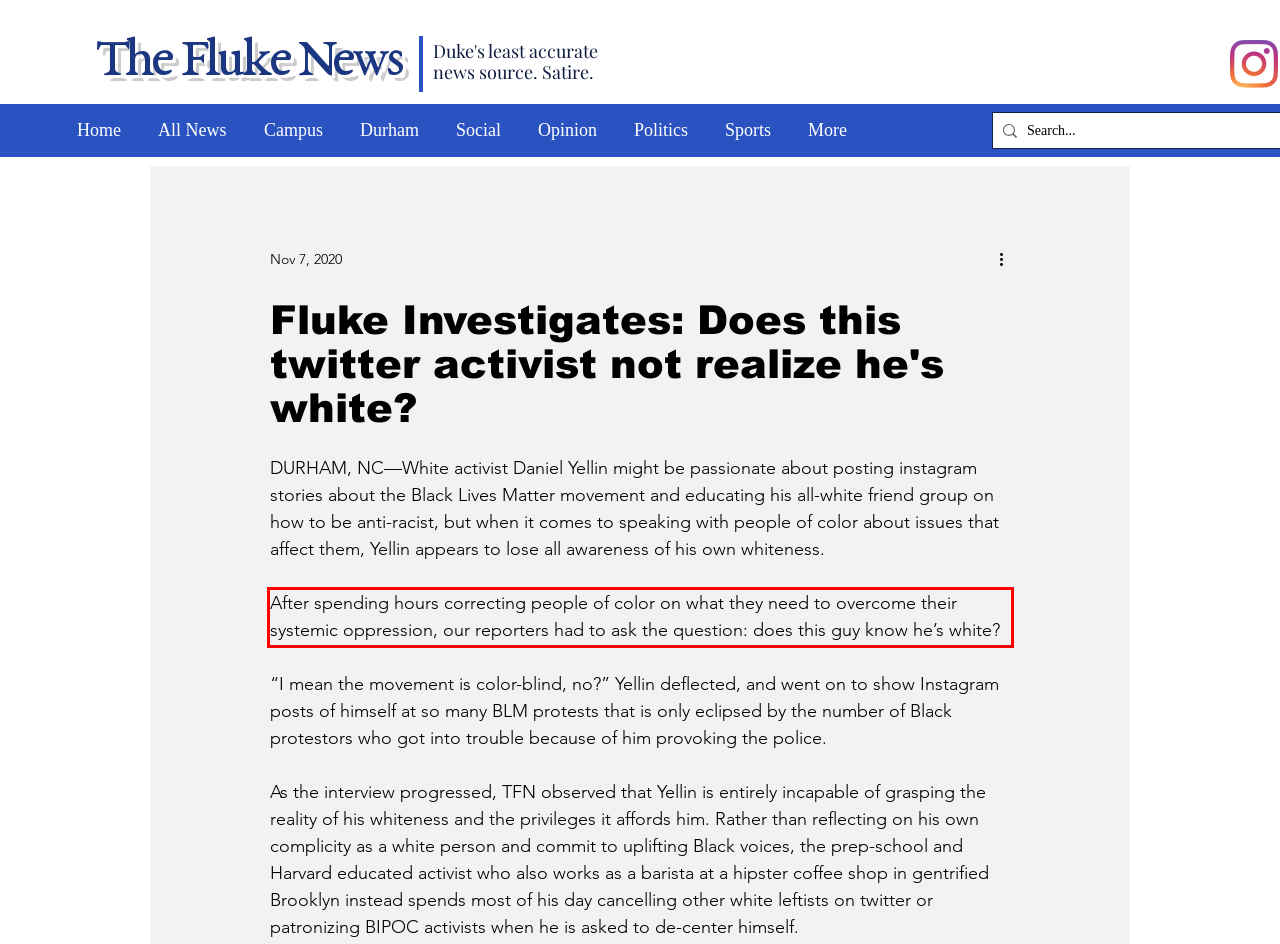You are provided with a screenshot of a webpage that includes a UI element enclosed in a red rectangle. Extract the text content inside this red rectangle.

After spending hours correcting people of color on what they need to overcome their systemic oppression, our reporters had to ask the question: does this guy know he’s white?